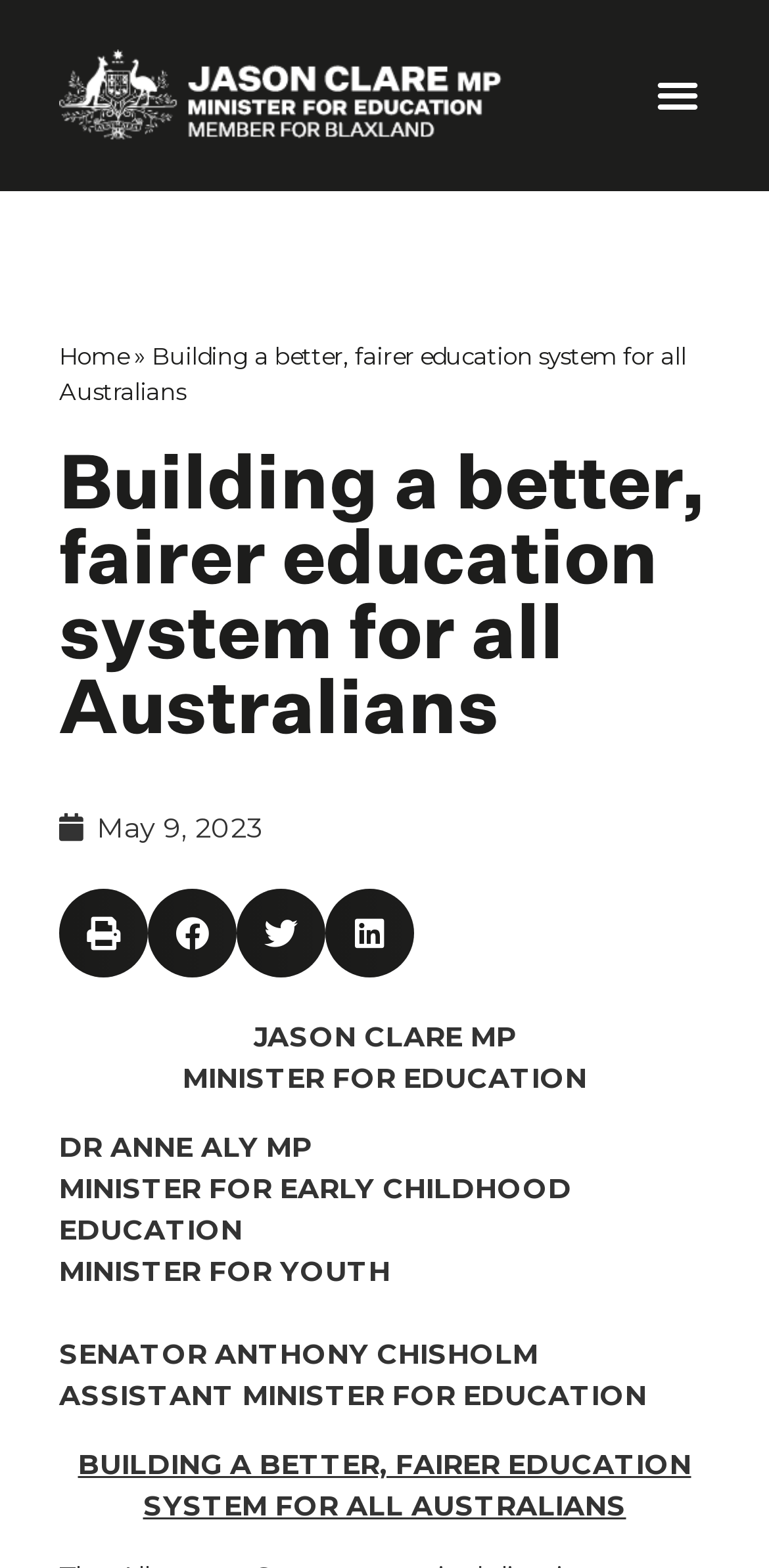Give a complete and precise description of the webpage's appearance.

This webpage is about the Australian government's education system, specifically highlighting the ministers responsible for education. At the top left corner, there is a logo of Jason Clare MP, the Minister for Education. Next to the logo, there is a menu toggle button. 

Below the logo, there is a heading that reads "Building a better, fairer education system for all Australians". This heading is followed by a timestamp indicating the date "May 9, 2023". 

On the top right side, there are four buttons to share the content on print, Facebook, Twitter, and LinkedIn. 

The main content of the page is divided into sections, each highlighting a specific minister. There are five ministers mentioned: Jason Clare MP, Minister for Education; Dr. Anne Aly MP, Minister for Early Childhood Education and Minister for Youth; and Senator Anthony Chisholm, Assistant Minister for Education. Each minister's name and title are displayed prominently, with Jason Clare's title taking up more space than the others. 

At the very bottom of the page, there is a repeated phrase "BUILDING A BETTER, FAIRER EDUCATION SYSTEM FOR ALL AUSTRALIANS", which seems to be a slogan or a motto for the education system.